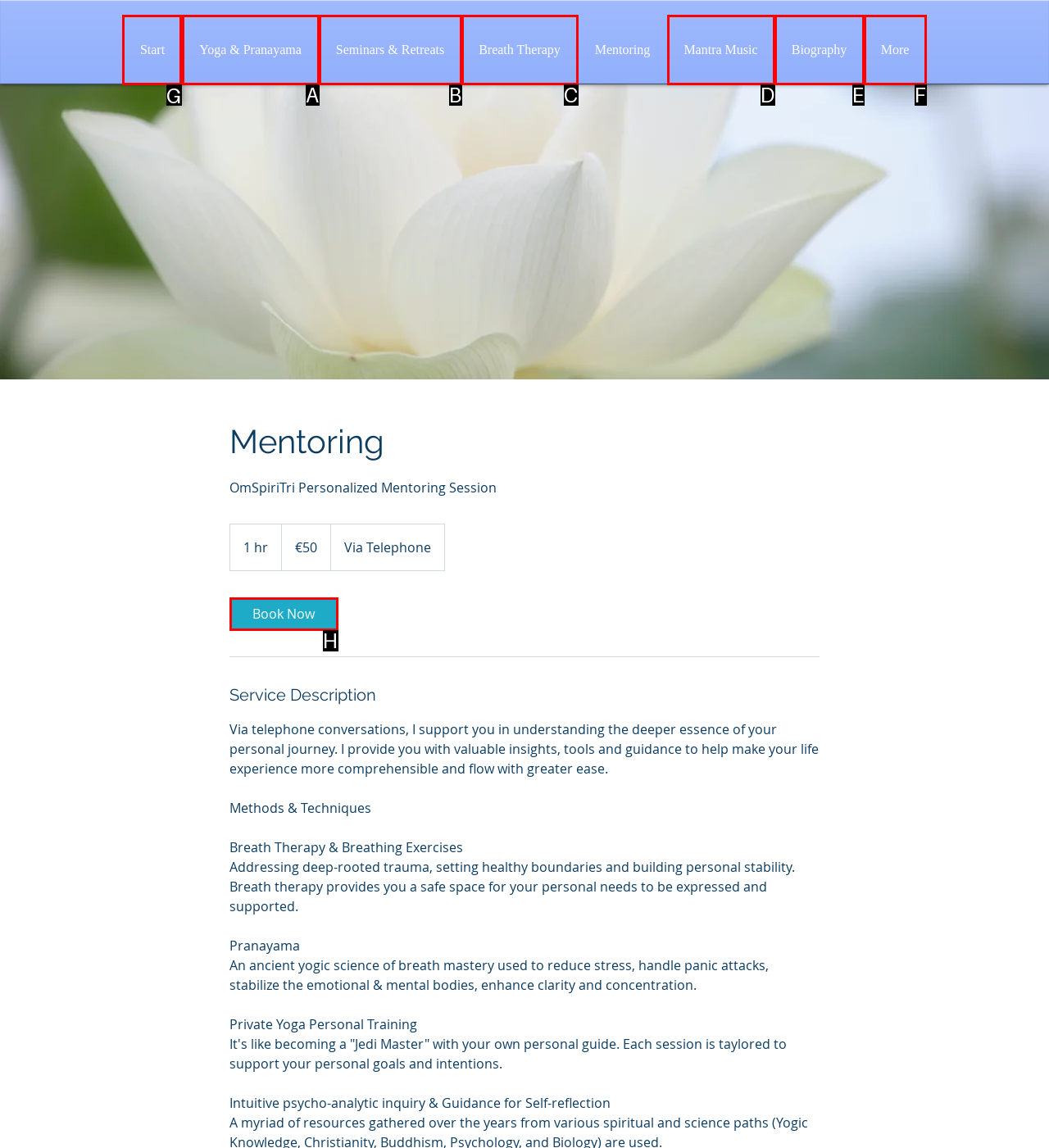Tell me which one HTML element I should click to complete the following task: Click on Start Answer with the option's letter from the given choices directly.

G